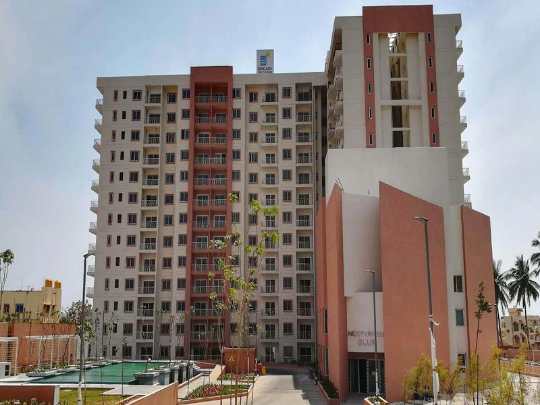What is the architectural style of Brigade Northridge?
Please provide a single word or phrase as your answer based on the image.

Contemporary